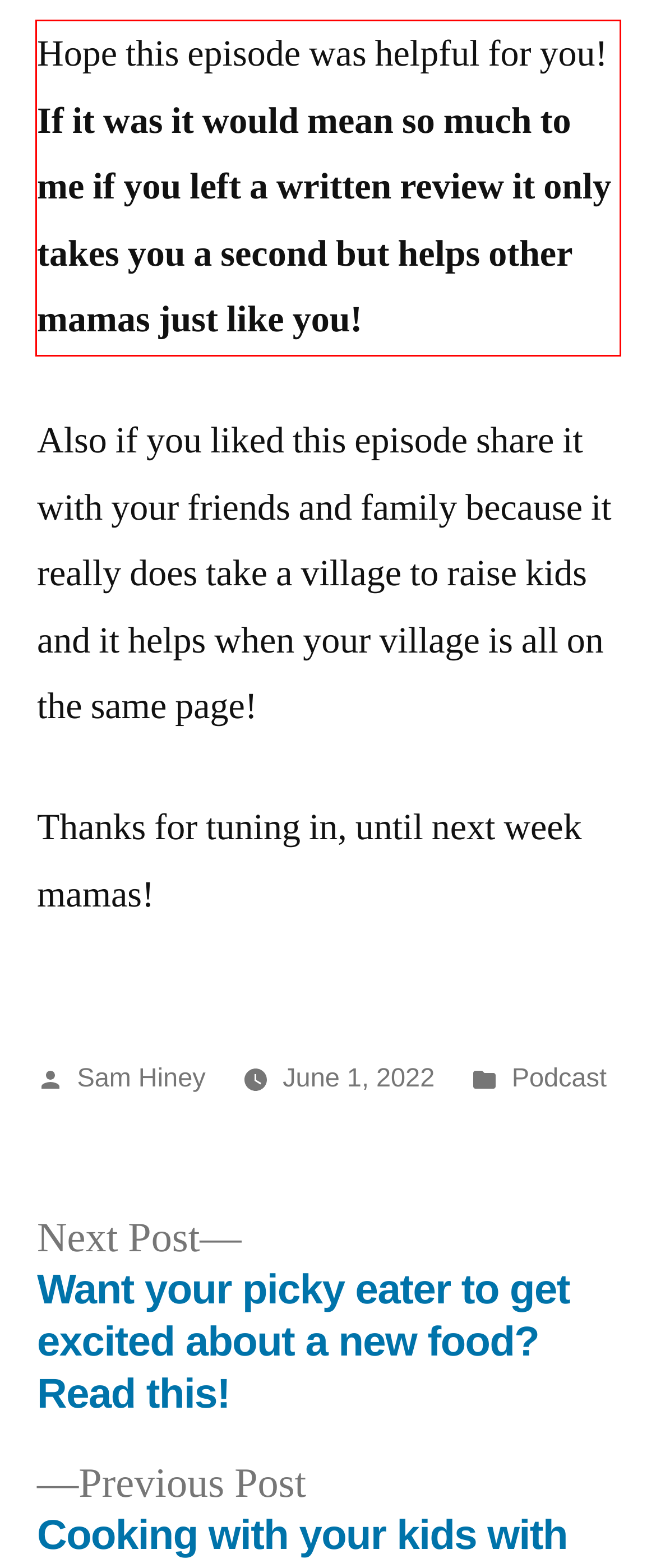Identify and transcribe the text content enclosed by the red bounding box in the given screenshot.

Hope this episode was helpful for you! If it was it would mean so much to me if you left a written review it only takes you a second but helps other mamas just like you!